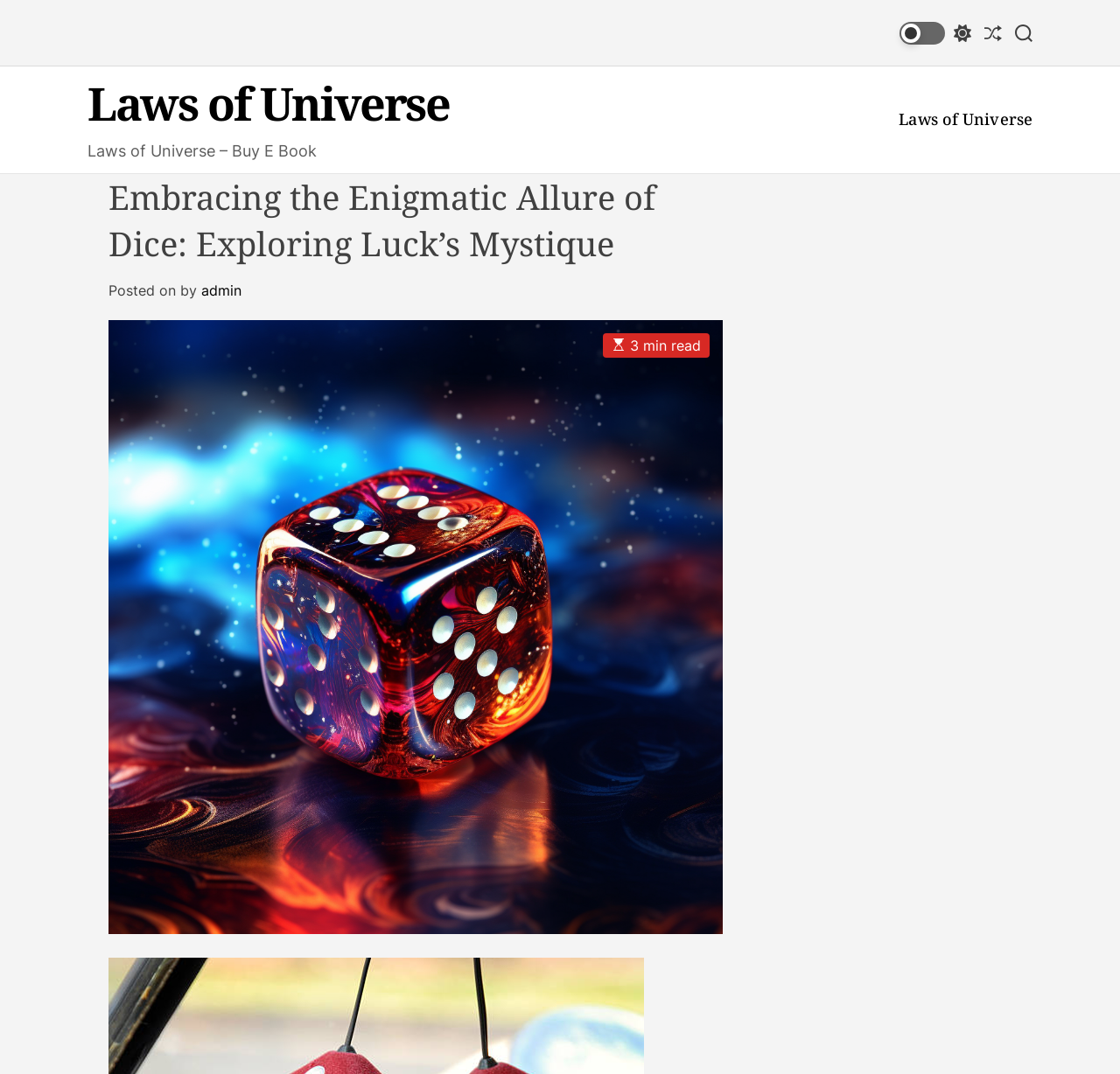Offer a detailed explanation of the webpage layout and contents.

This webpage is about the laws of the universe and how they relate to lucky charms, specifically dice. At the top left, there is a button to switch the color mode, labeled "Switch color mode". Next to it, on the right, are three buttons: "Shuffle", "Search", and a light mode button. 

Below these buttons, on the left side, there is a link to "Laws of Universe" and a brief description "Laws of Universe – Buy E Book". On the right side, there is a navigation menu labeled "Primary" with a link to "Laws of Universe" again.

The main content of the webpage is an article titled "Embracing the Enigmatic Allure of Dice: Exploring Luck’s Mystique". The article has a heading, followed by the text "Posted on" and "by" with a link to the author "admin". Below the heading, there is a figure, likely an image, that takes up most of the page. At the bottom of the page, there is a note indicating the estimated read time of the article, which is 3 minutes.